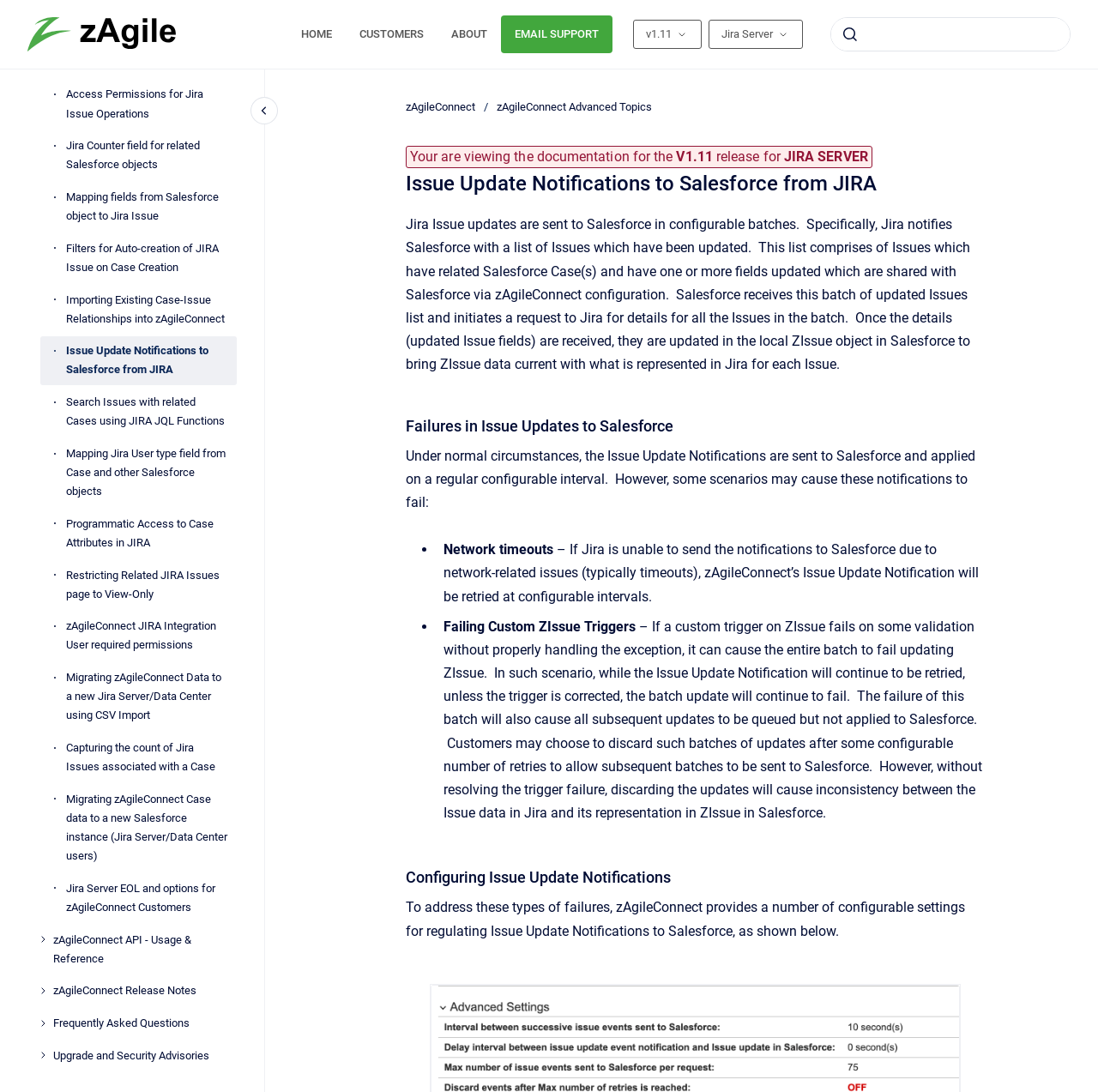Find the bounding box coordinates of the element to click in order to complete this instruction: "view Issue Update Notifications to Salesforce from JIRA". The bounding box coordinates must be four float numbers between 0 and 1, denoted as [left, top, right, bottom].

[0.06, 0.308, 0.216, 0.353]